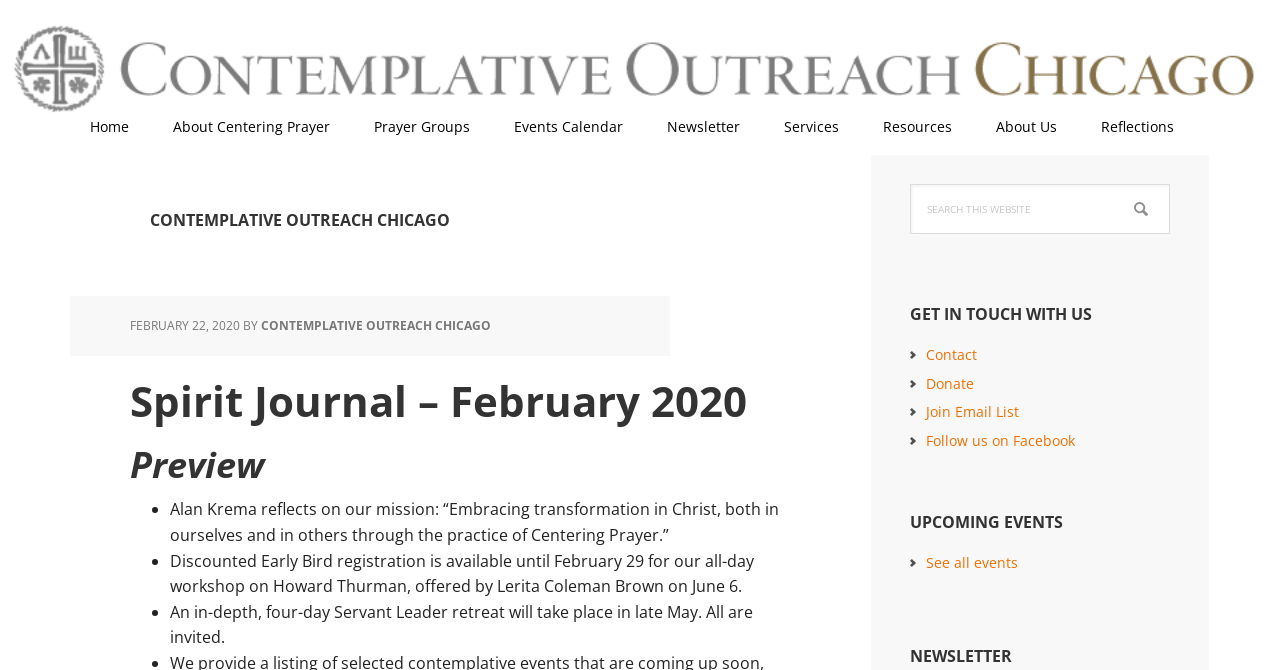Locate the UI element described by About Centering Prayer and provide its bounding box coordinates. Use the format (top-left x, top-left y, bottom-right x, bottom-right y) with all values as floating point numbers between 0 and 1.

[0.12, 0.149, 0.273, 0.23]